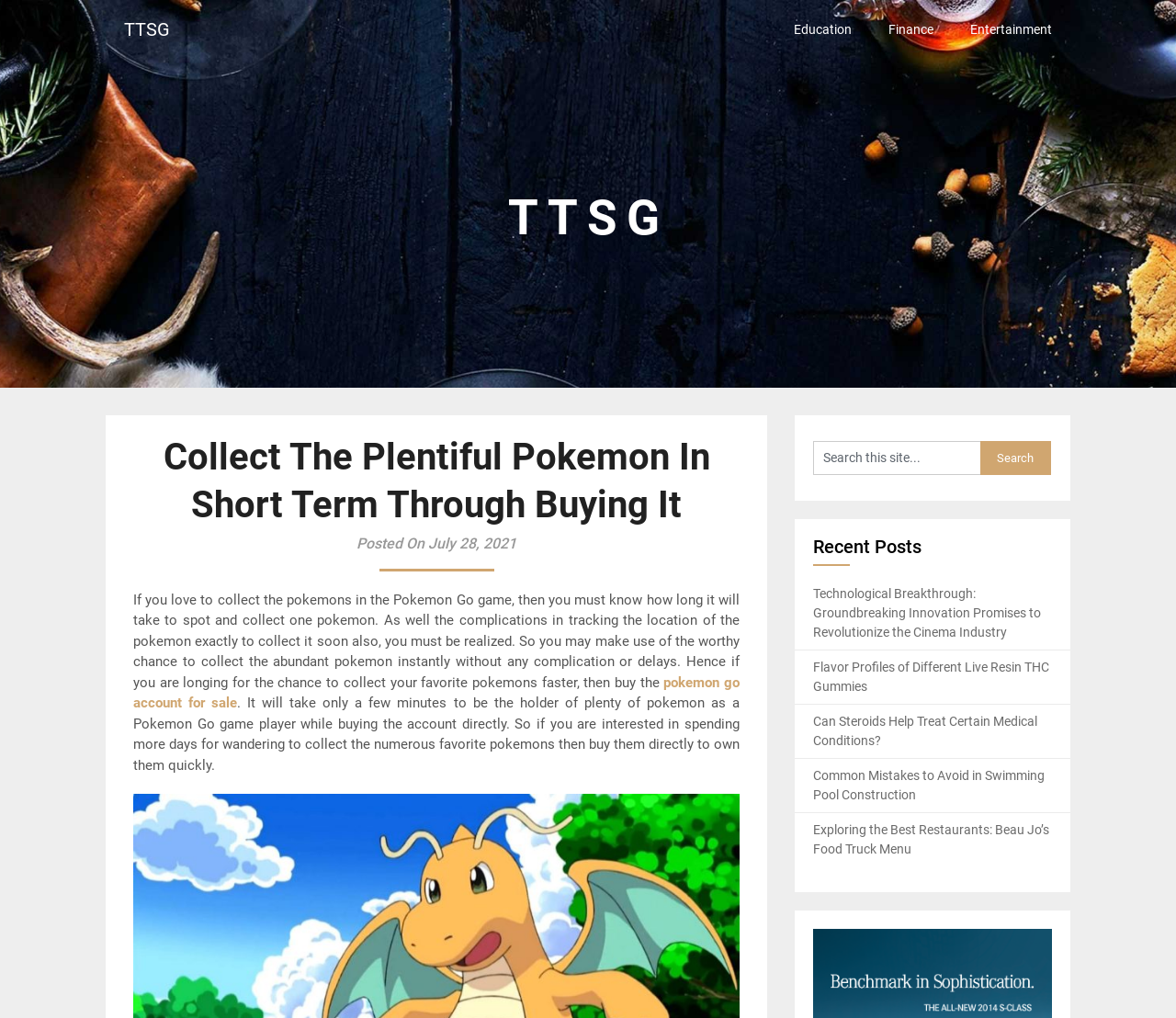What is the website about?
Examine the image closely and answer the question with as much detail as possible.

The website is about Pokemon Go game, specifically about collecting pokemons quickly and easily by buying pokemon go accounts for sale.